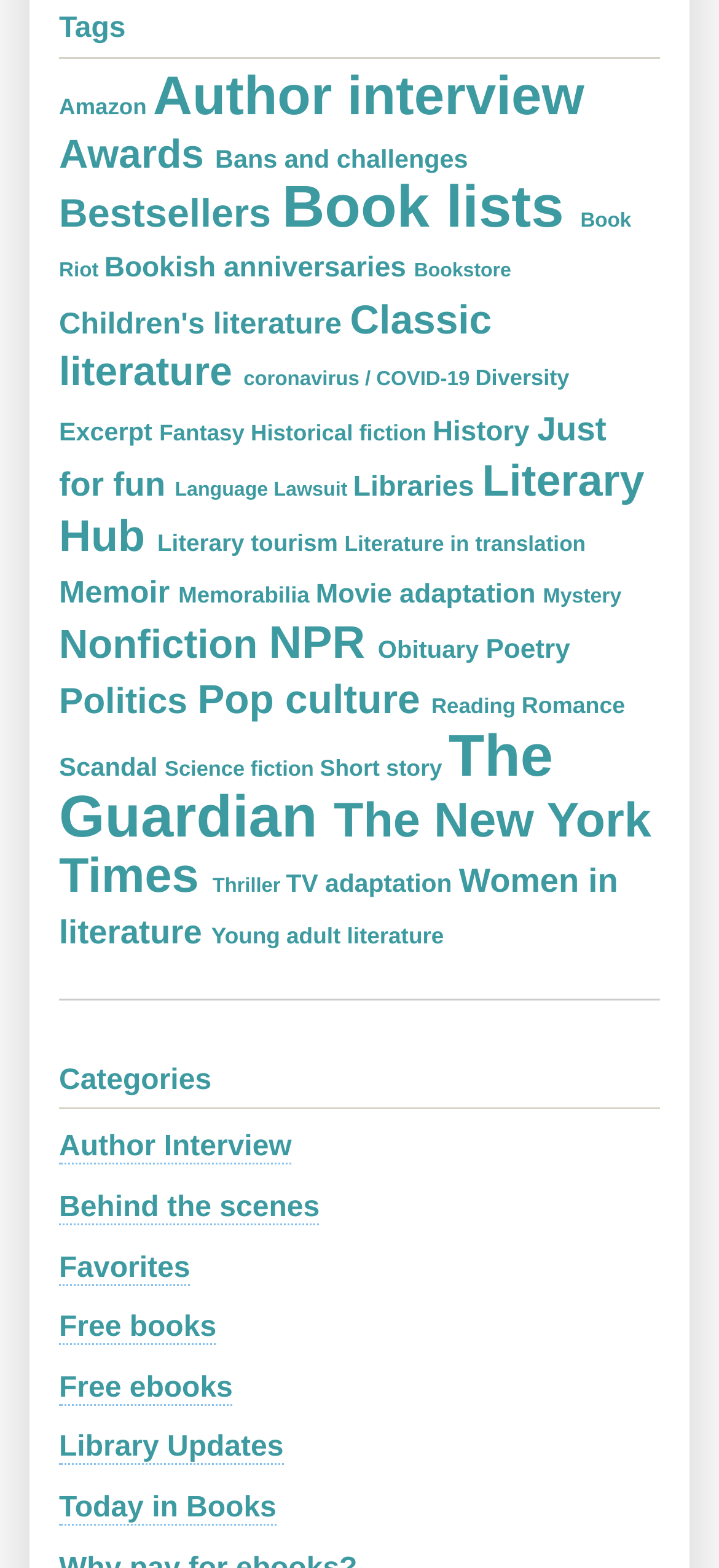Please determine the bounding box coordinates for the element with the description: "History".

[0.602, 0.266, 0.747, 0.286]